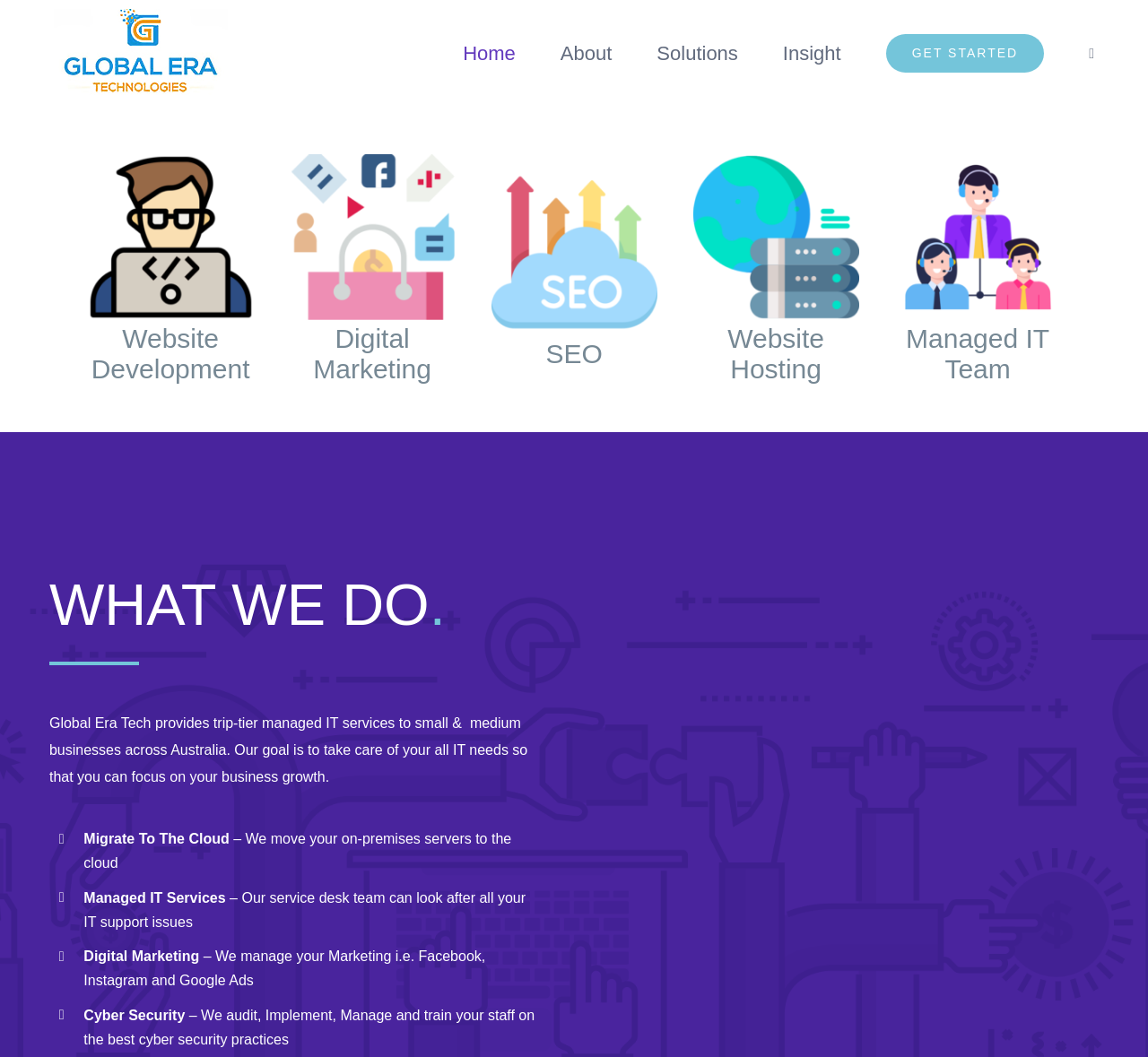Please provide a detailed answer to the question below based on the screenshot: 
What is the company name?

I found the company name by looking at the logo and the text description on the webpage. The logo has the text 'GET Logo' and the description mentions 'Global Era Tech provides trip-tier managed IT services...'.